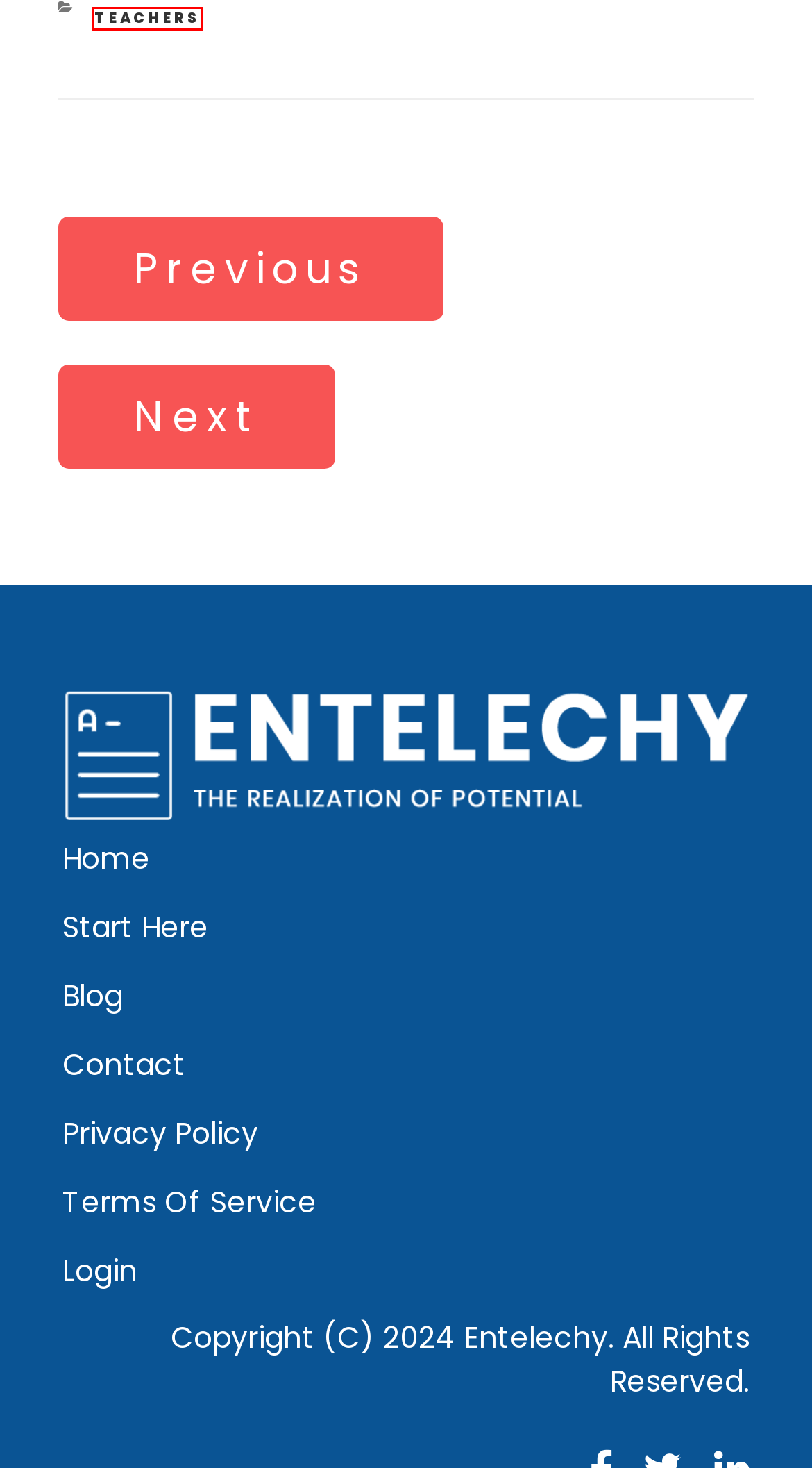You are given a screenshot of a webpage with a red bounding box around an element. Choose the most fitting webpage description for the page that appears after clicking the element within the red bounding box. Here are the candidates:
A. Blog - Entelechy
B. Privacy Policy - Entelechy
C. Home - Entelechy
D. 15 High School Debate Topics To Engage Every Student - Entelechy
E. 16 Smart Place Value Activities For Elementary Math Students - Entelechy
F. Terms of Service - Entelechy
G. Teachers Archives - Entelechy
H. Contact - Entelechy

G